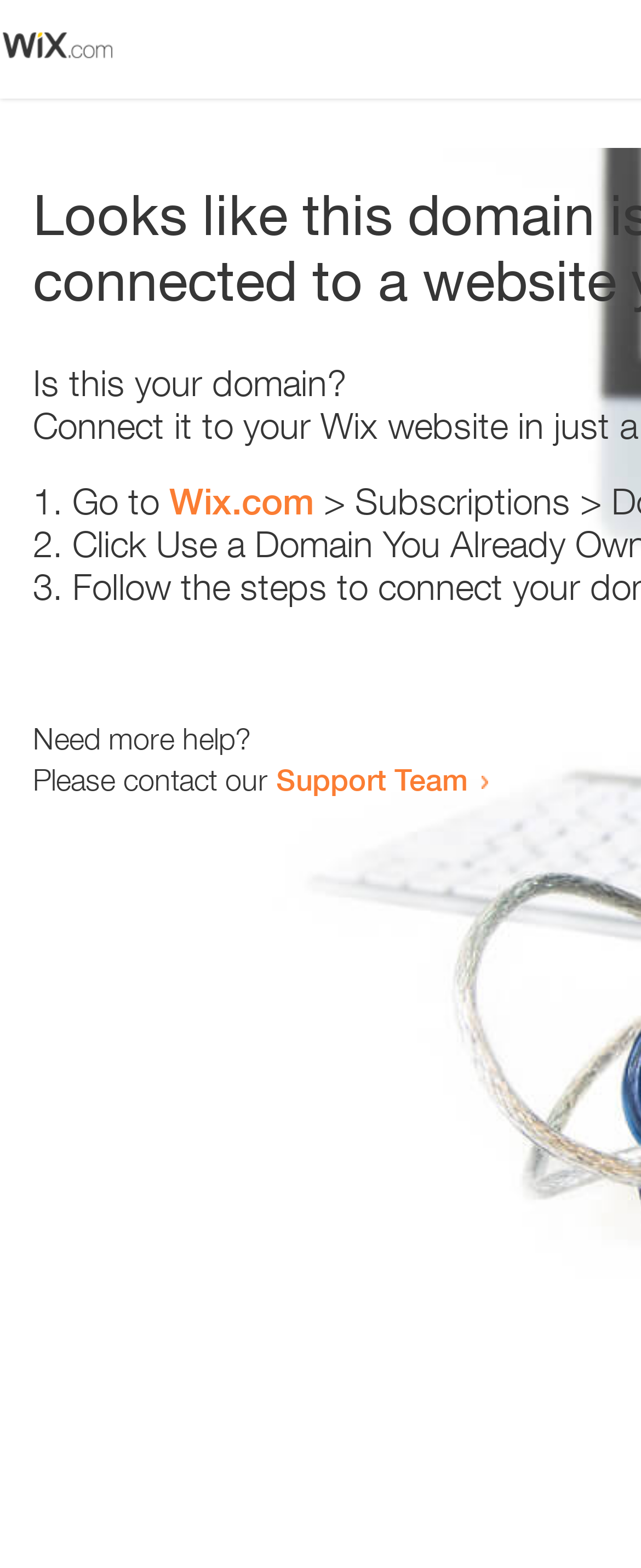What is the alternative for users who need more help?
Please provide a detailed and comprehensive answer to the question.

The webpage provides an option for users who need more help, which is to contact the Support Team, as indicated by the link 'Support Team'.